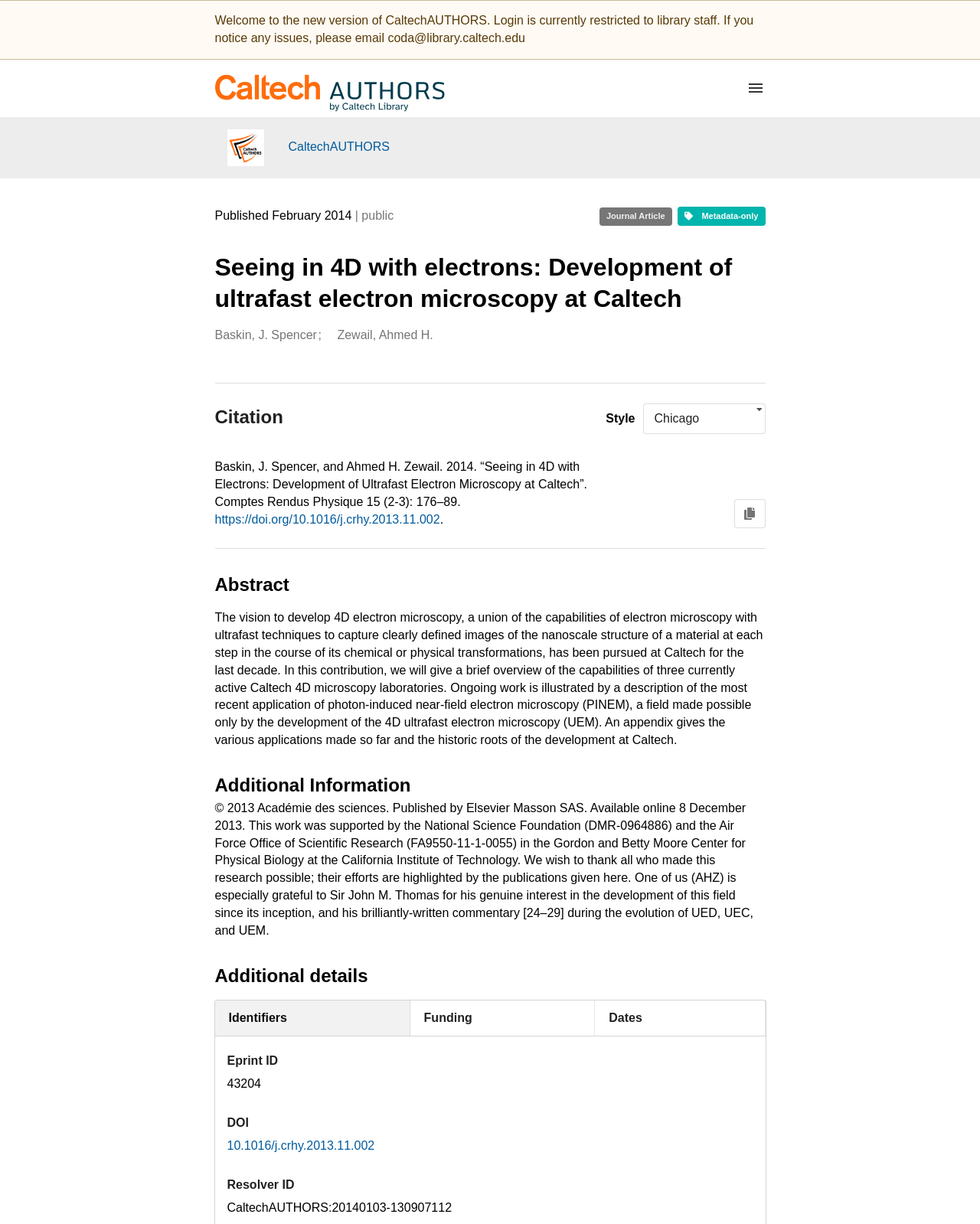Generate the text content of the main heading of the webpage.

Seeing in 4D with electrons: Development of ultrafast electron microscopy at Caltech